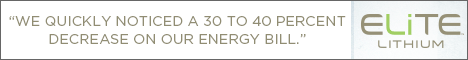From the image, can you give a detailed response to the question below:
What is the focus of the banner's design?

According to the caption, the design of the banner places a strong focus on the message, which is the testimonial quote about the effectiveness of Elite Lithium's energy solutions, indicating that the primary goal is to communicate this information to the viewer.